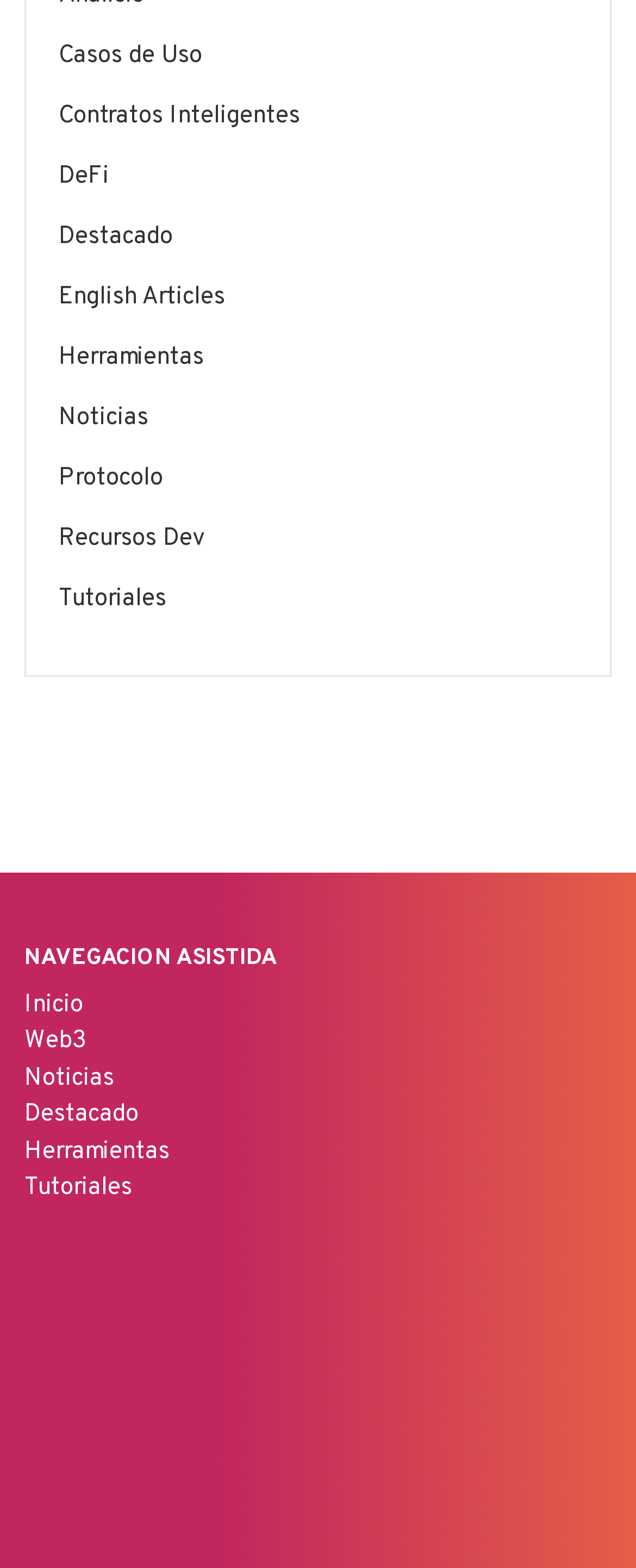Pinpoint the bounding box coordinates of the element you need to click to execute the following instruction: "Go to Noticias". The bounding box should be represented by four float numbers between 0 and 1, in the format [left, top, right, bottom].

[0.092, 0.257, 0.233, 0.277]